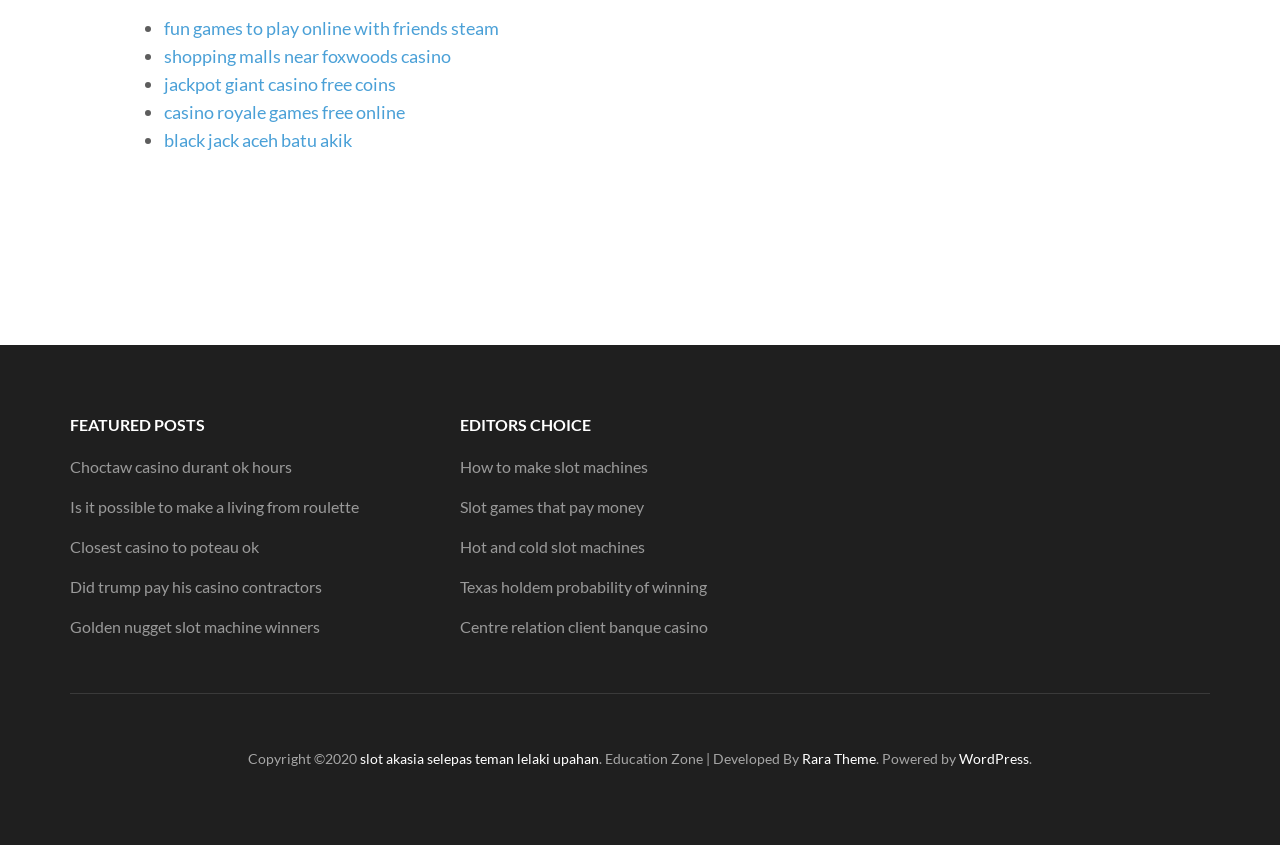Kindly determine the bounding box coordinates for the area that needs to be clicked to execute this instruction: "click on the link to play fun games to play online with friends on steam".

[0.128, 0.02, 0.39, 0.046]